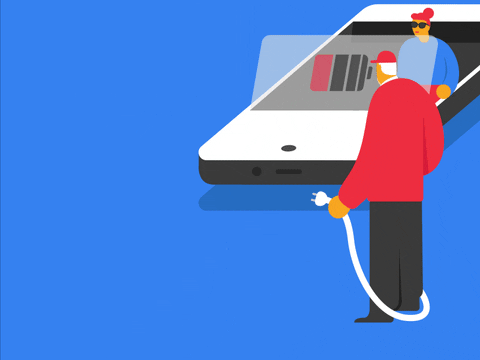Offer a detailed account of the various components present in the image.

The image depicts a vibrant and imaginative illustration related to the concept of portable jump starters. It features two characters: one in a red jacket, holding a cable that is plugged into a larger device resembling a smartphone. The other character, dressed in a blue outfit and wearing sunglasses, stands atop the phone, suggesting an interaction with the device. The background is a bold blue, amplifying the attention on the characters and the central device. This visual emphasizes the convenience and utility of jump starters, showcasing their role in emergency situations for starting car engines, particularly when traditional methods are unavailable. The whimsical style invites viewers to engage with the idea of modern car care technology.